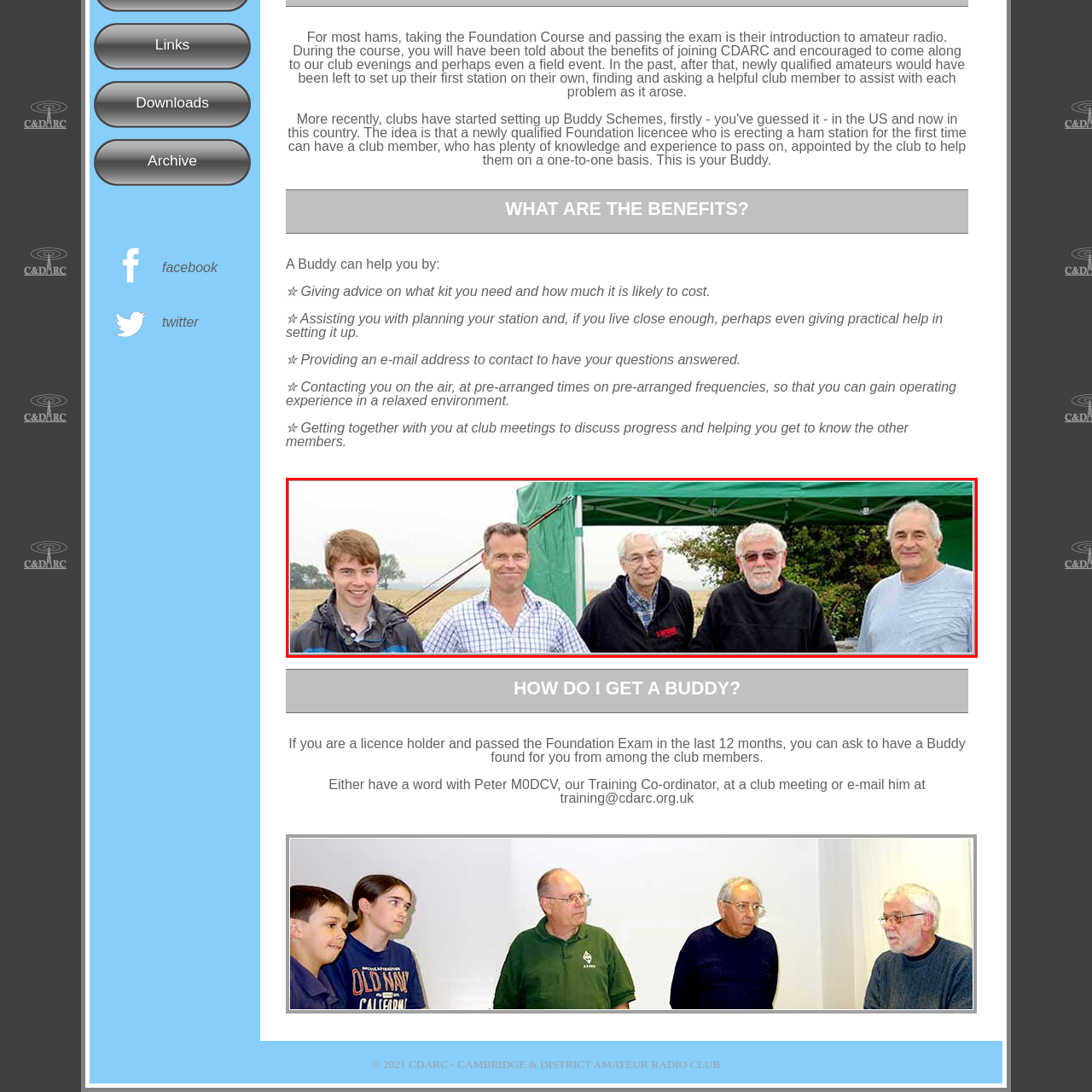Examine the image within the red boundary and respond with a single word or phrase to the question:
What is the atmosphere of the gathering?

Friendly and collaborative